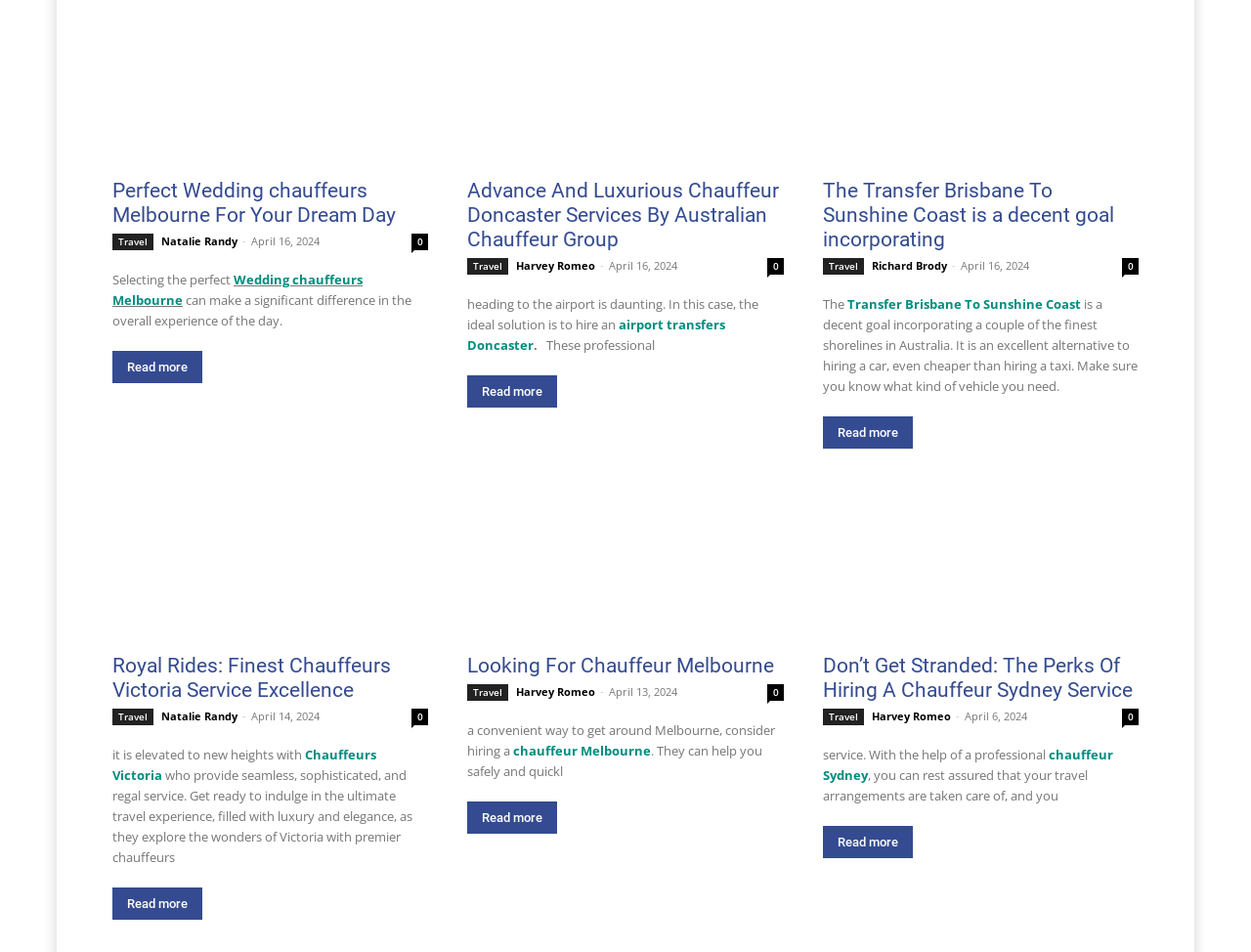What is the benefit of hiring a chauffeur in Melbourne?
Please answer using one word or phrase, based on the screenshot.

Convenient travel